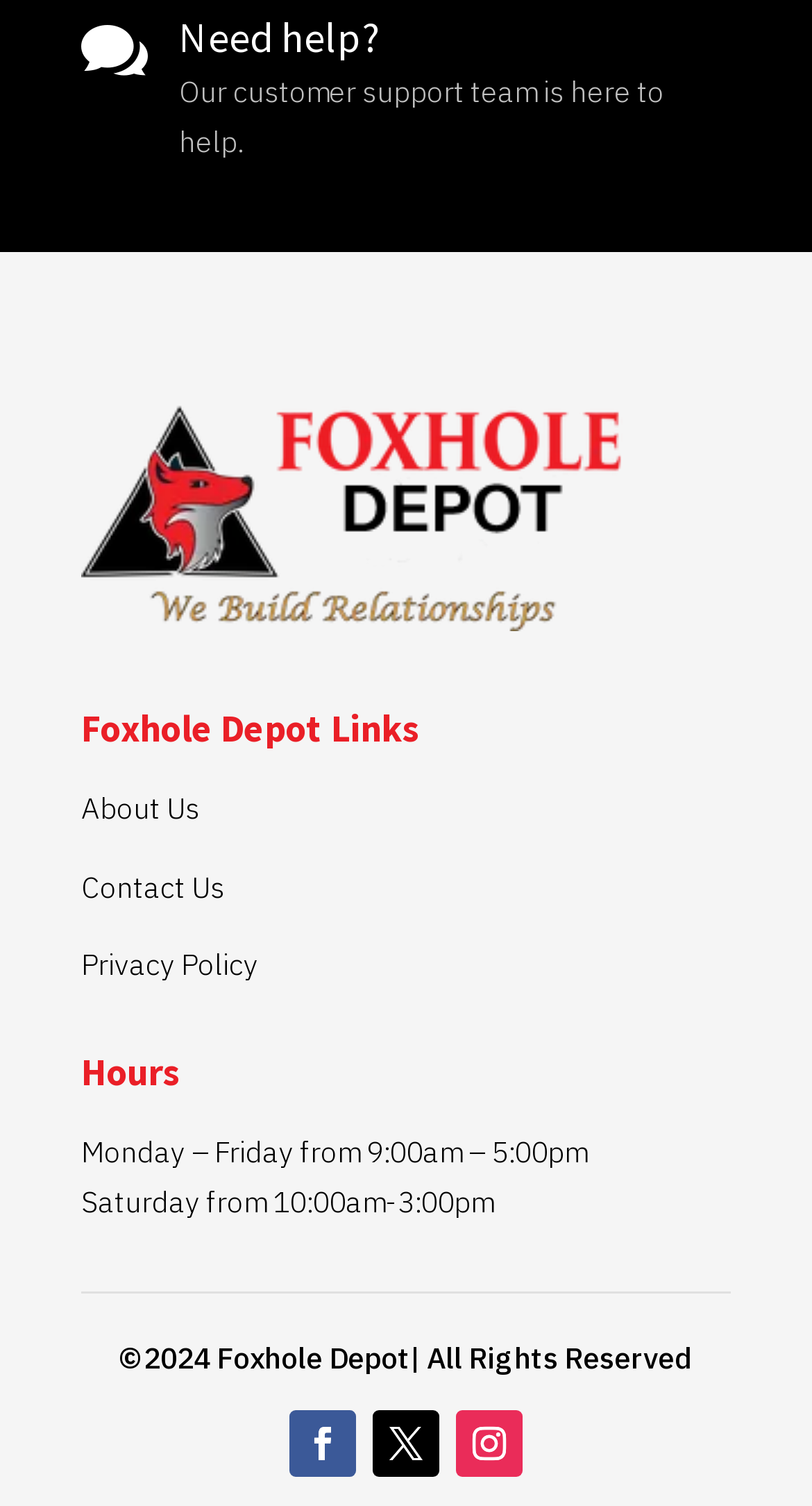Answer the following query with a single word or phrase:
What are the business hours on Saturday?

10:00am-3:00pm